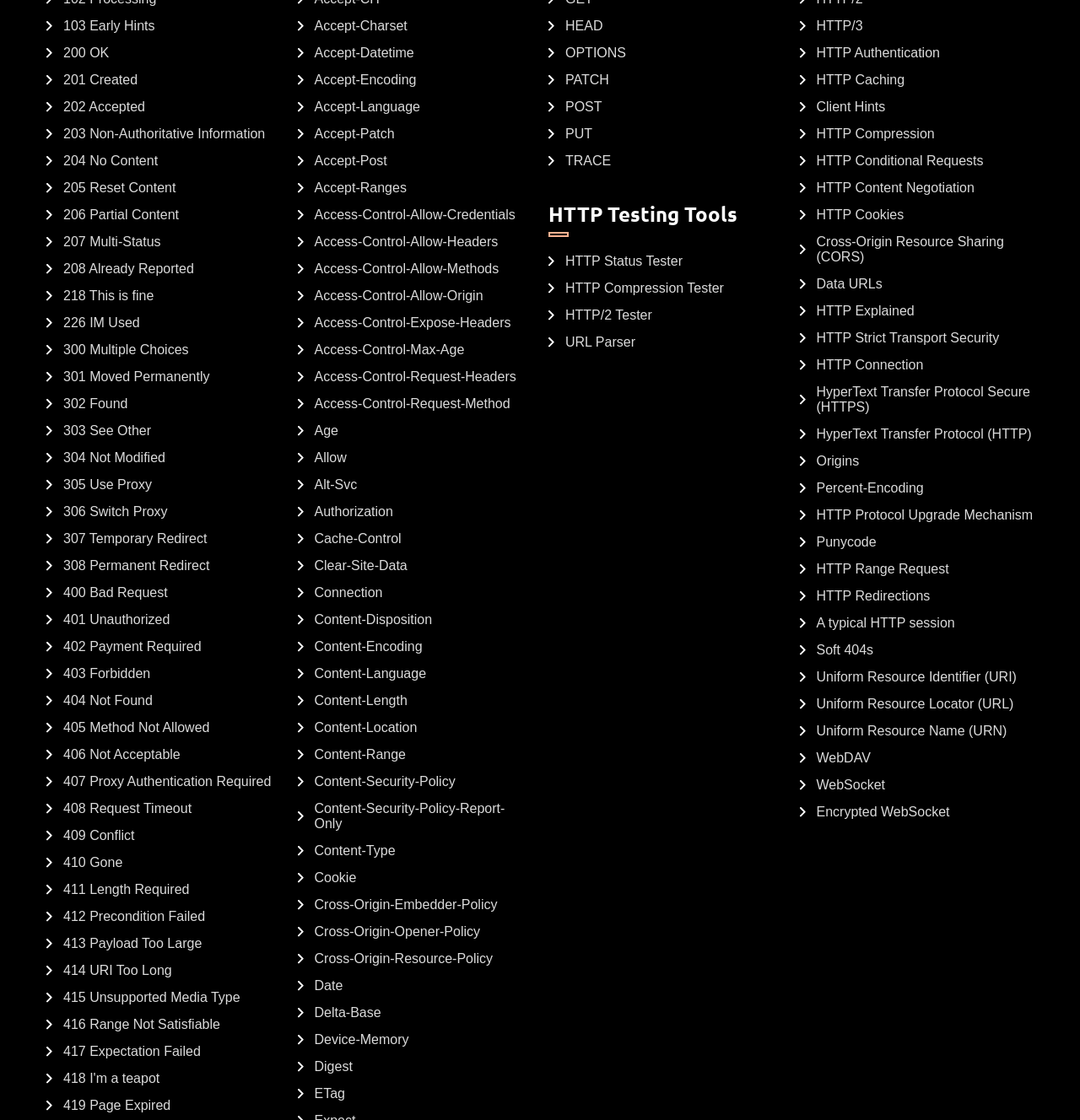Please determine the bounding box coordinates of the section I need to click to accomplish this instruction: "Check Accept-Charset".

[0.275, 0.017, 0.377, 0.03]